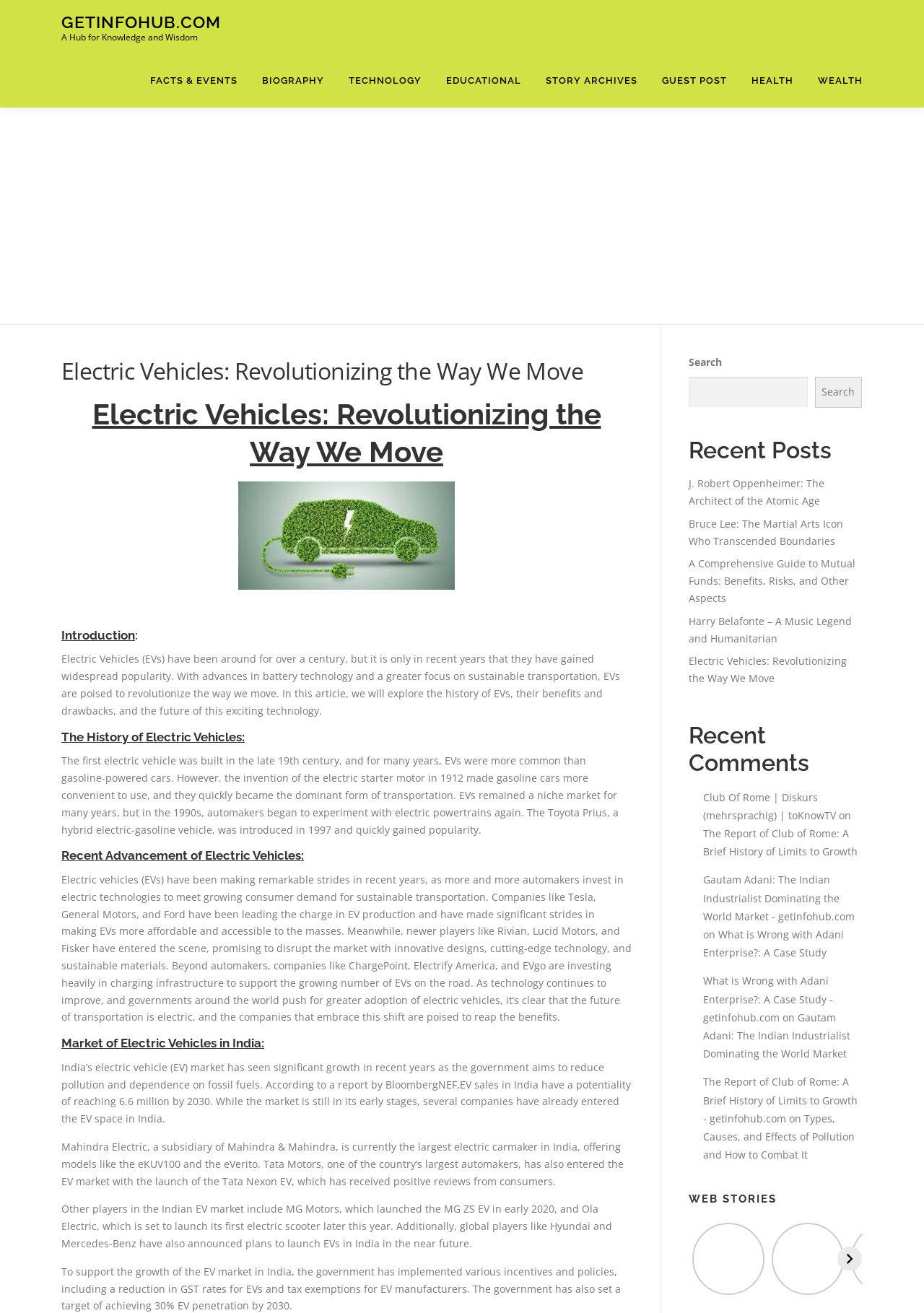What is the purpose of the search box?
Using the image provided, answer with just one word or phrase.

To search the website